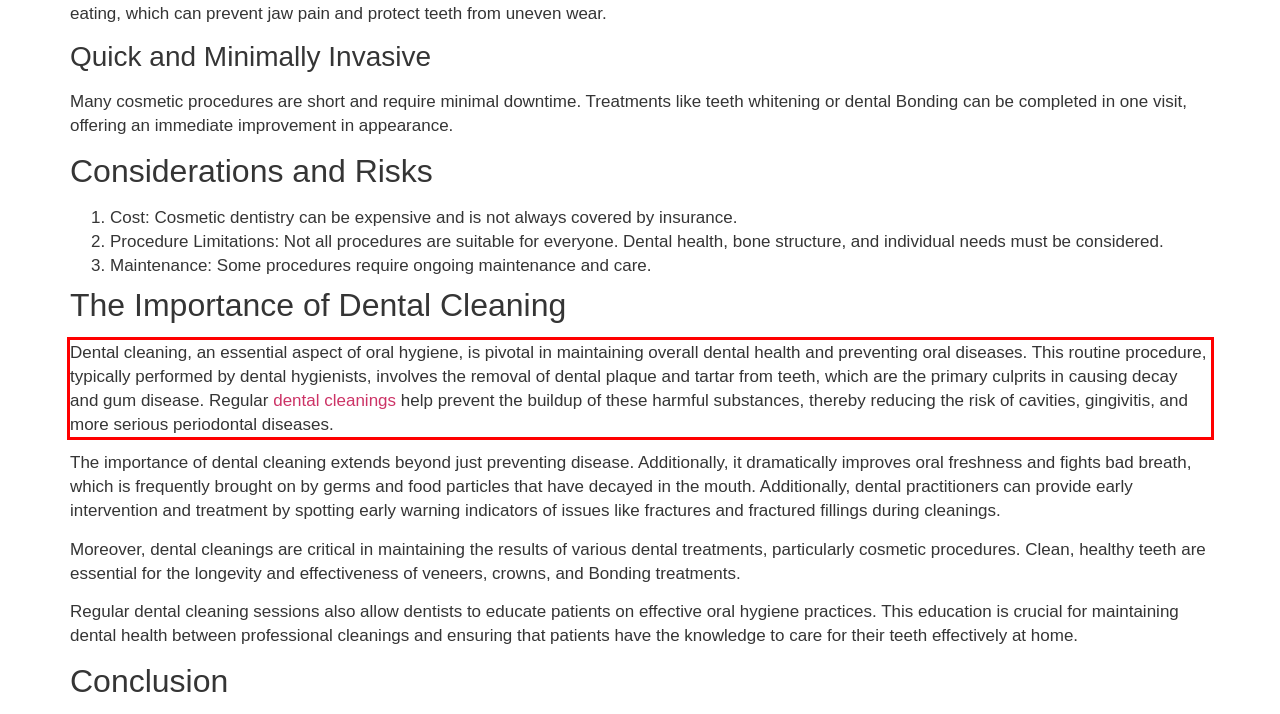Using the provided webpage screenshot, recognize the text content in the area marked by the red bounding box.

Dental cleaning, an essential aspect of oral hygiene, is pivotal in maintaining overall dental health and preventing oral diseases. This routine procedure, typically performed by dental hygienists, involves the removal of dental plaque and tartar from teeth, which are the primary culprits in causing decay and gum disease. Regular dental cleanings help prevent the buildup of these harmful substances, thereby reducing the risk of cavities, gingivitis, and more serious periodontal diseases.